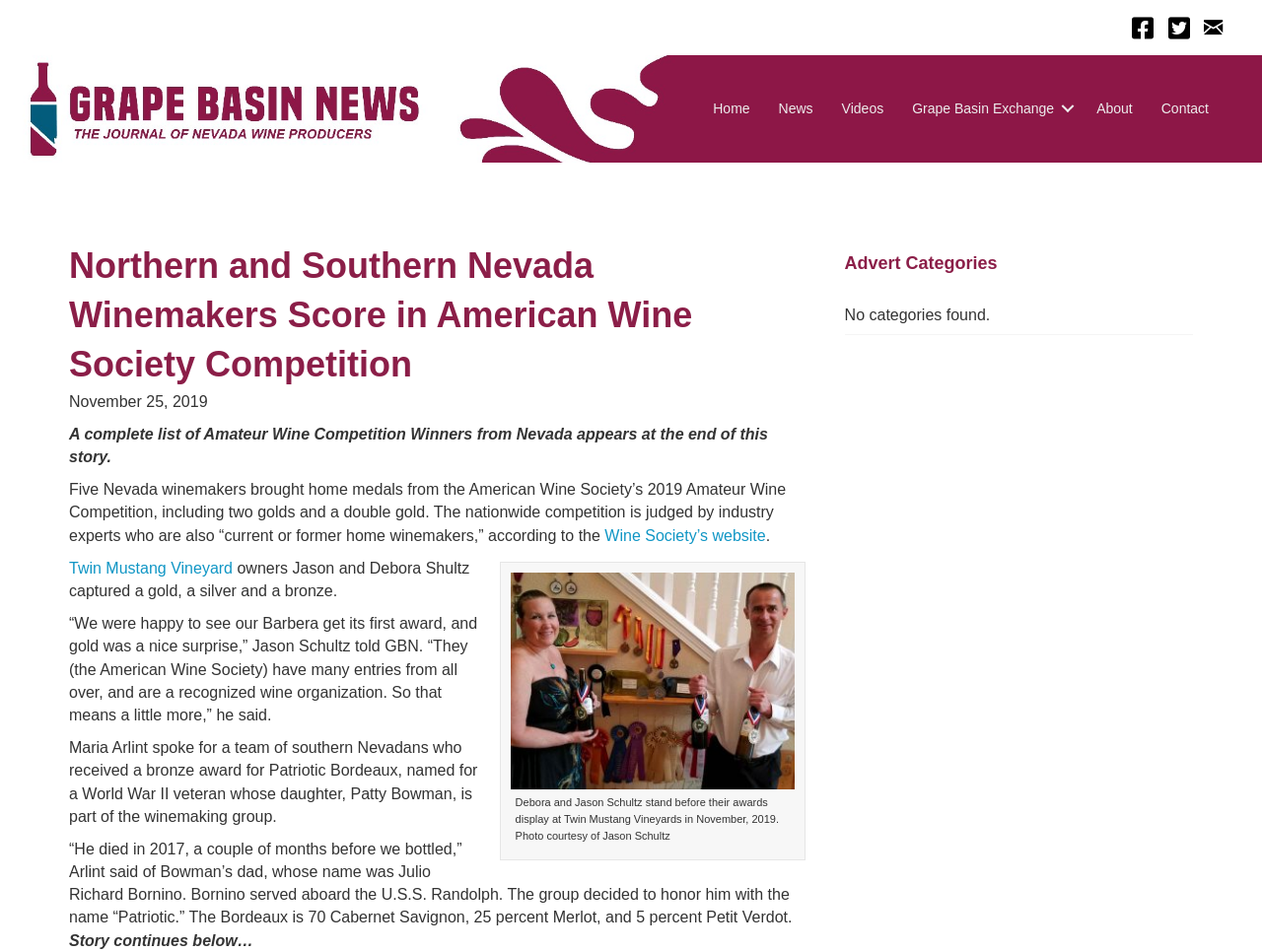Given the element description: "News", predict the bounding box coordinates of this UI element. The coordinates must be four float numbers between 0 and 1, given as [left, top, right, bottom].

[0.606, 0.089, 0.655, 0.139]